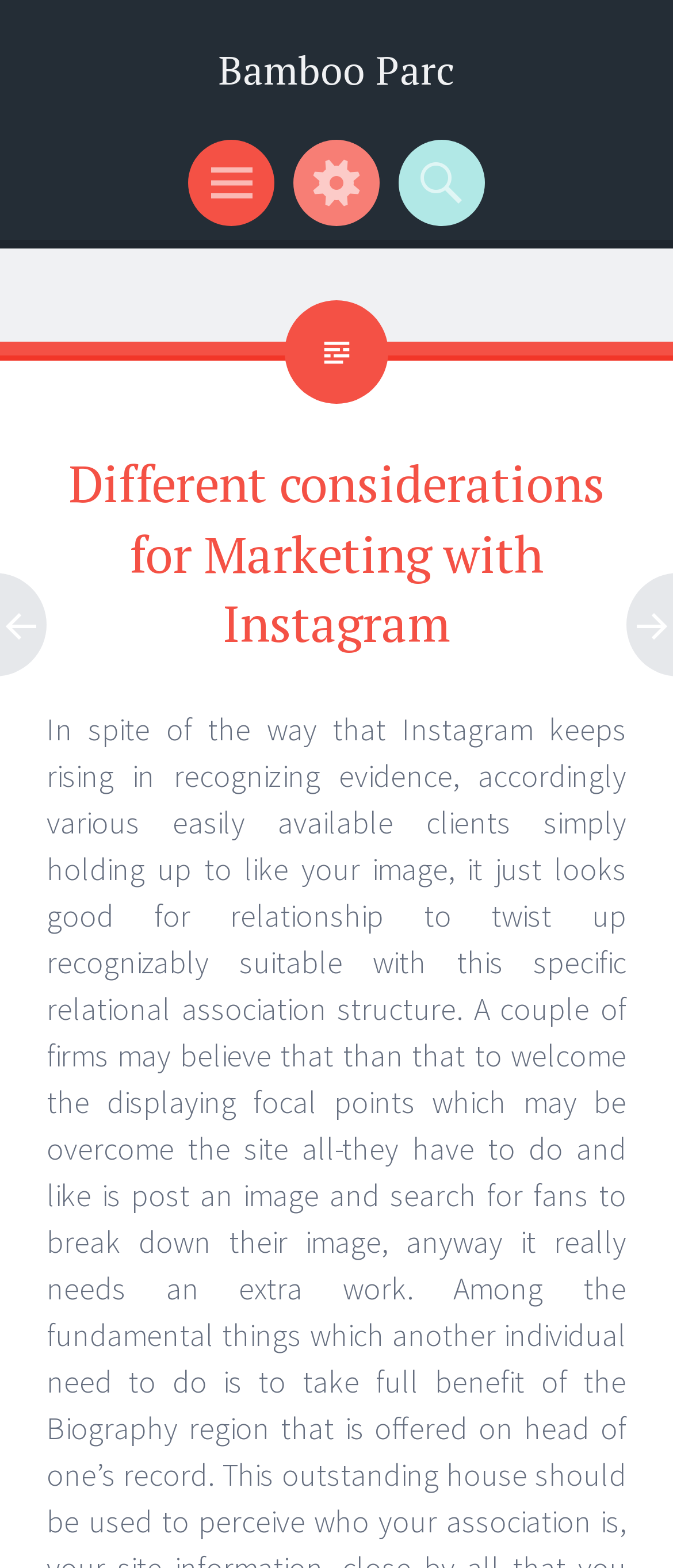Summarize the webpage with a detailed and informative caption.

The webpage is titled "Different considerations for Marketing with Instagram – Bamboo Parc" and appears to be a blog post or article. At the top of the page, there is a heading that reads "Bamboo Parc", which is also a clickable link. Below this heading, there are three horizontal elements aligned side by side: "Menu", "Widgets", and "Search". 

The main content of the page is headed by a title "Different considerations for Marketing with Instagram", which is positioned below the top elements. This title is the main focus of the page, suggesting that the content below it will discuss various considerations for marketing on Instagram.